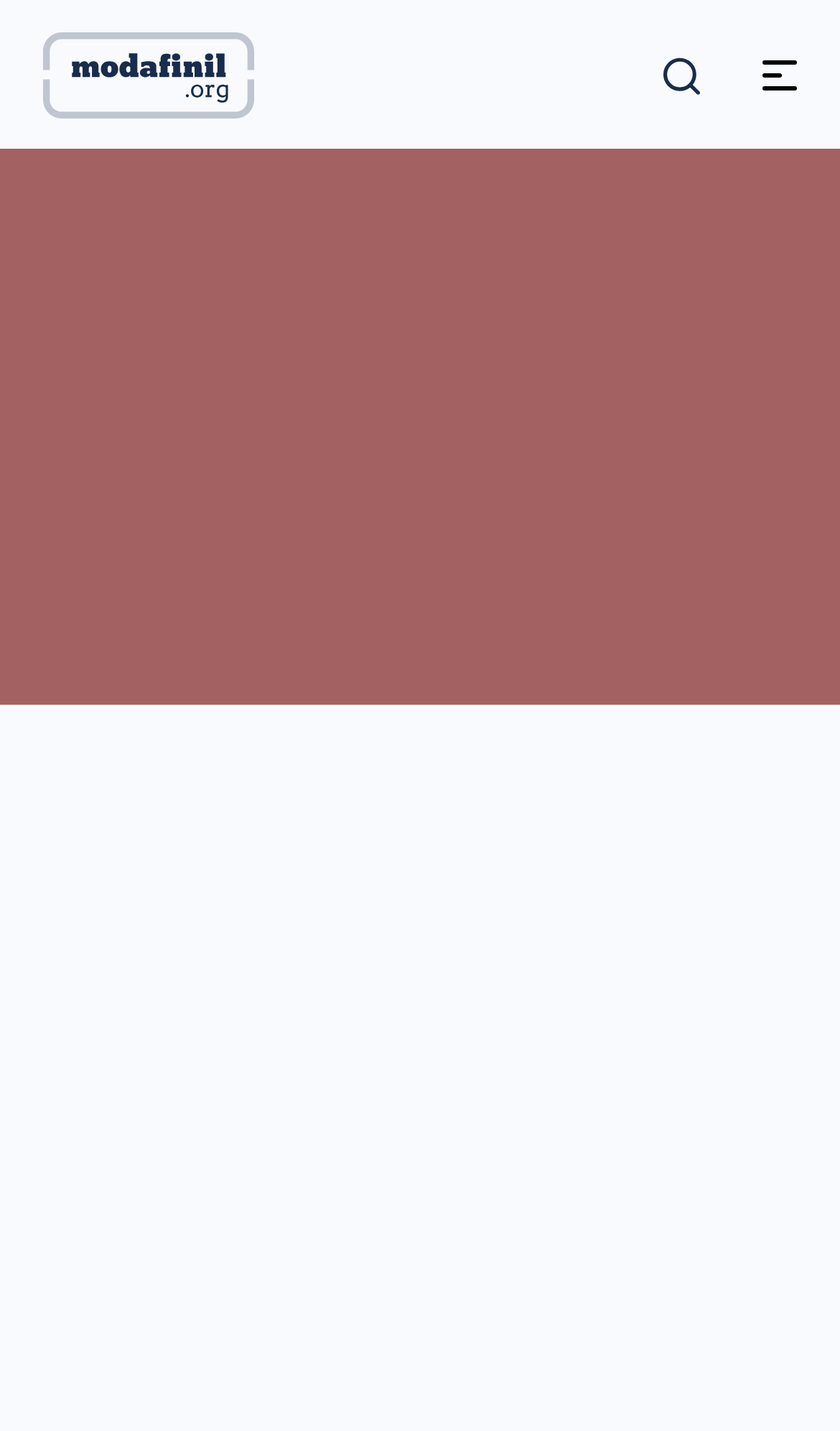Provide your answer in one word or a succinct phrase for the question: 
What is the country where Modafinil can be bought?

Costa Rica